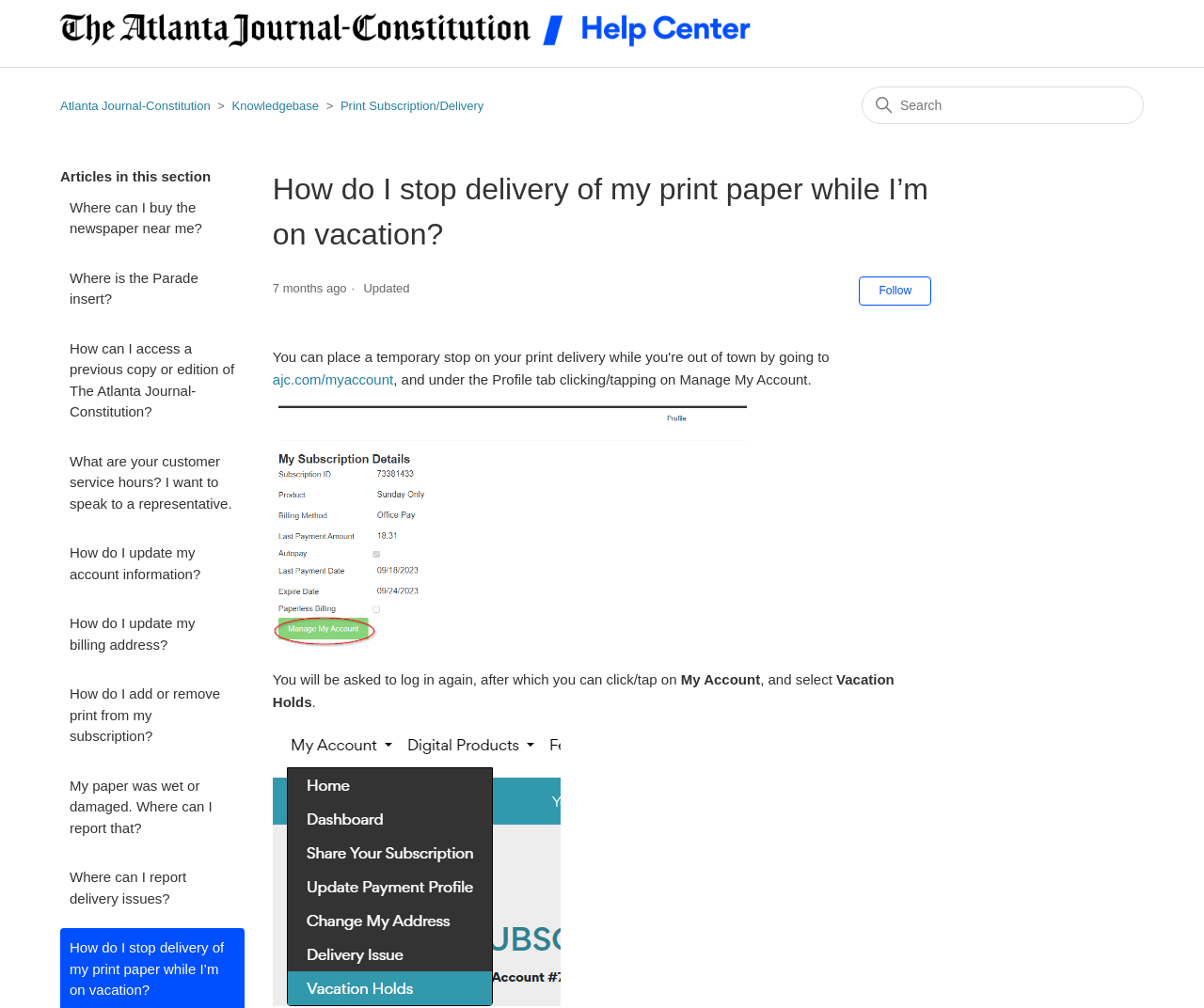Generate the text content of the main heading of the webpage.

How do I stop delivery of my print paper while I’m on vacation?